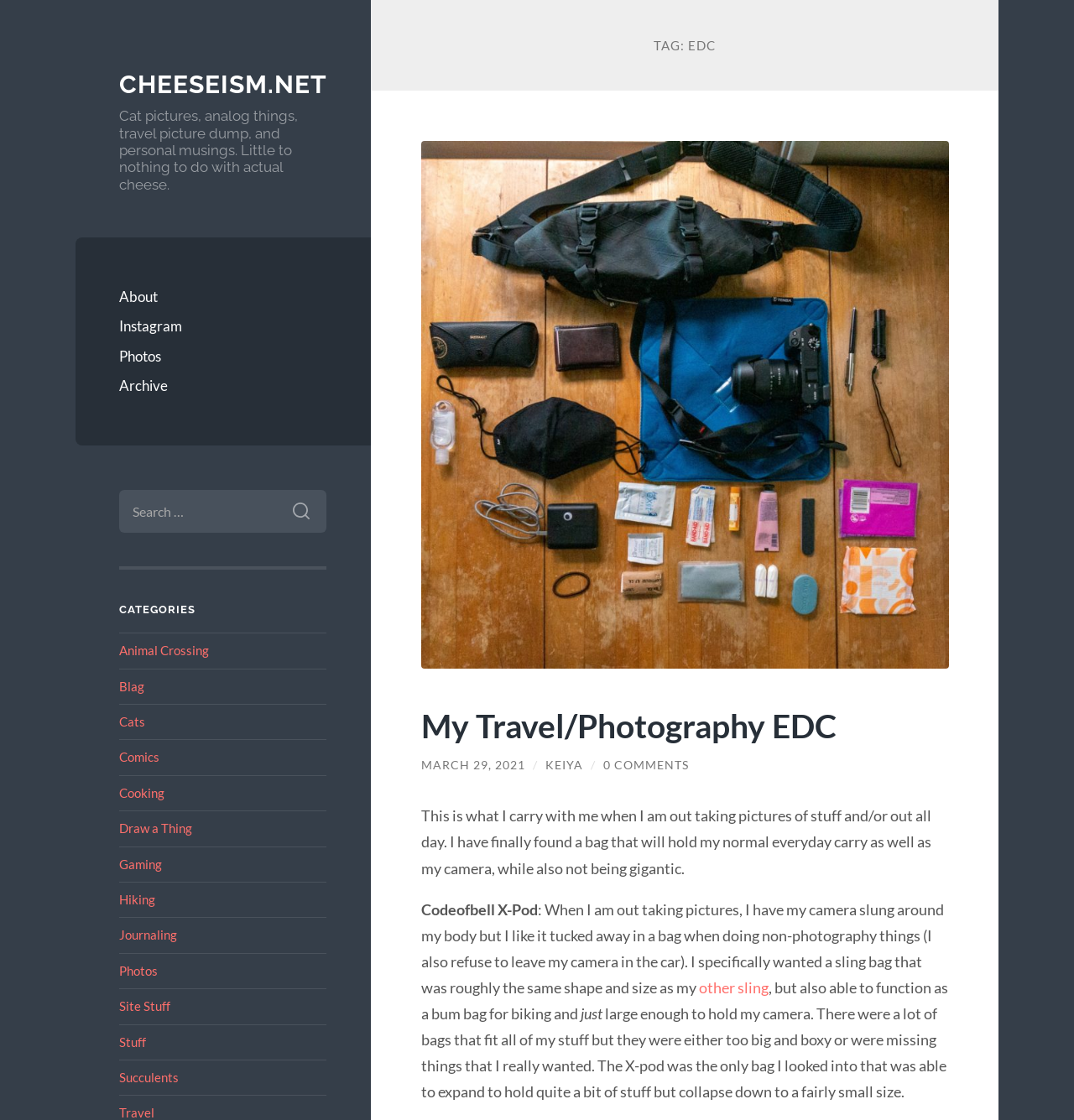What is the author's name?
Look at the image and respond with a single word or a short phrase.

Keiya